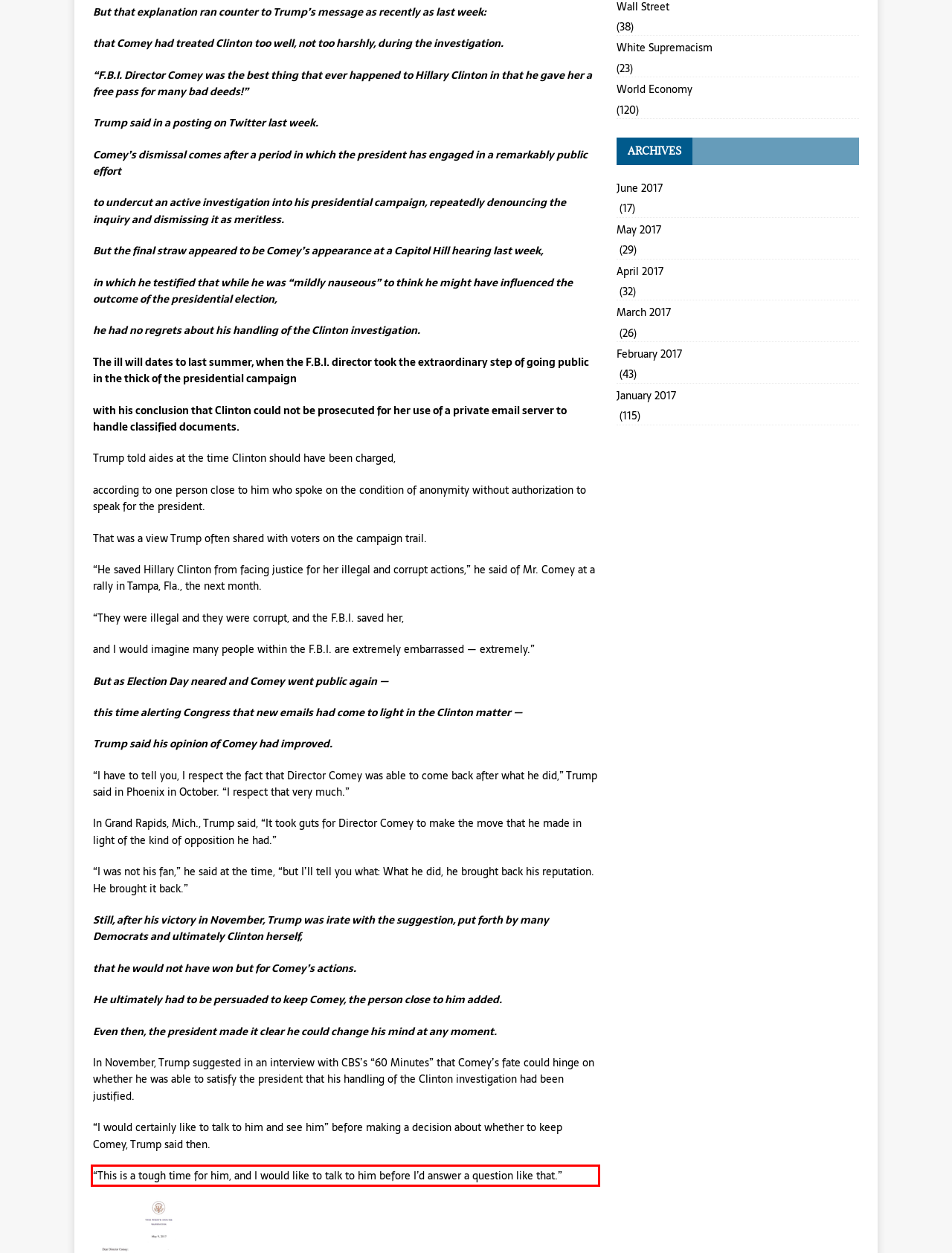You are provided with a webpage screenshot that includes a red rectangle bounding box. Extract the text content from within the bounding box using OCR.

“This is a tough time for him, and I would like to talk to him before I’d answer a question like that.”